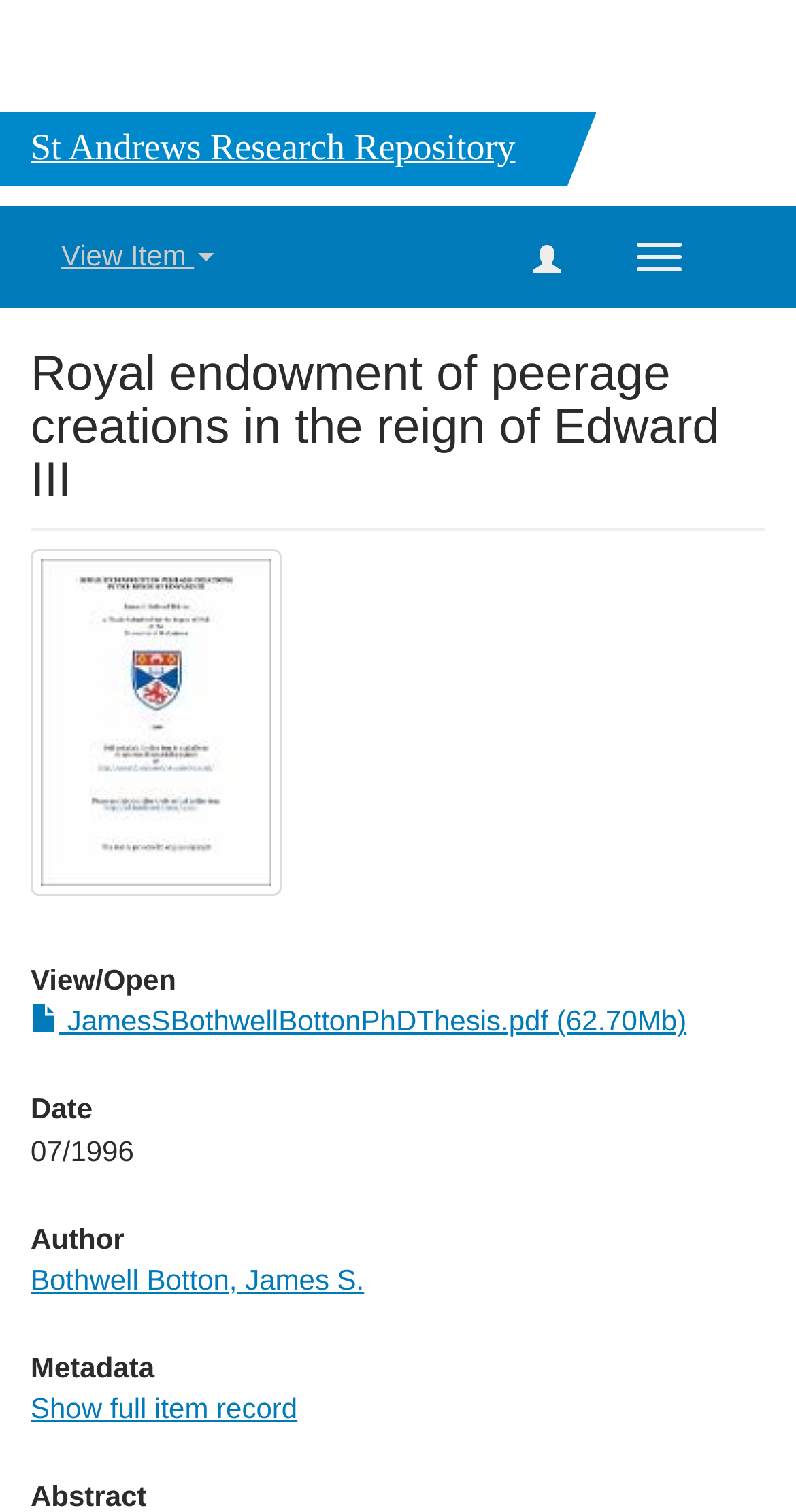What is the file size of the PhD thesis?
Look at the image and respond with a one-word or short-phrase answer.

62.70Mb